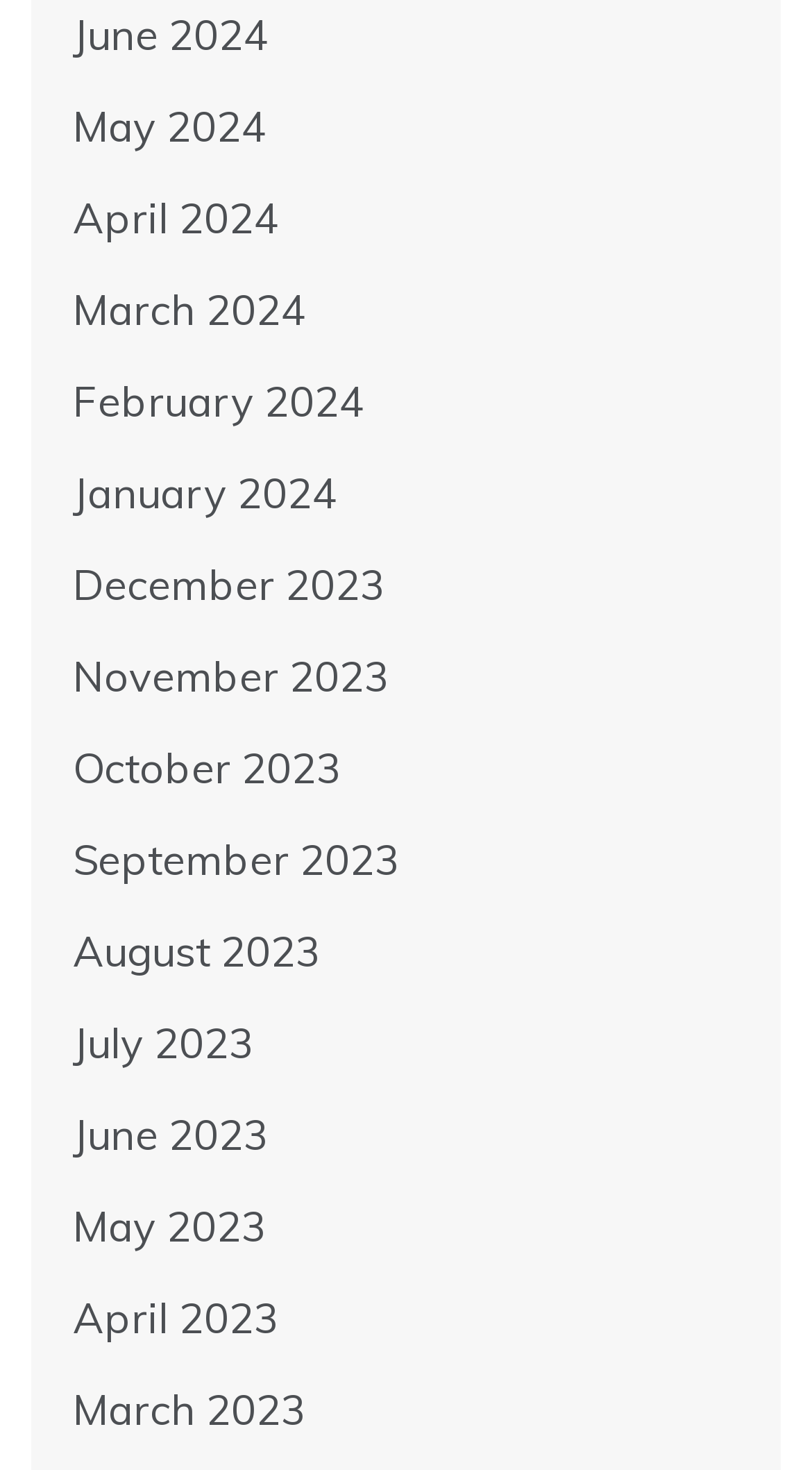Determine the bounding box coordinates for the UI element described. Format the coordinates as (top-left x, top-left y, bottom-right x, bottom-right y) and ensure all values are between 0 and 1. Element description: Home

None